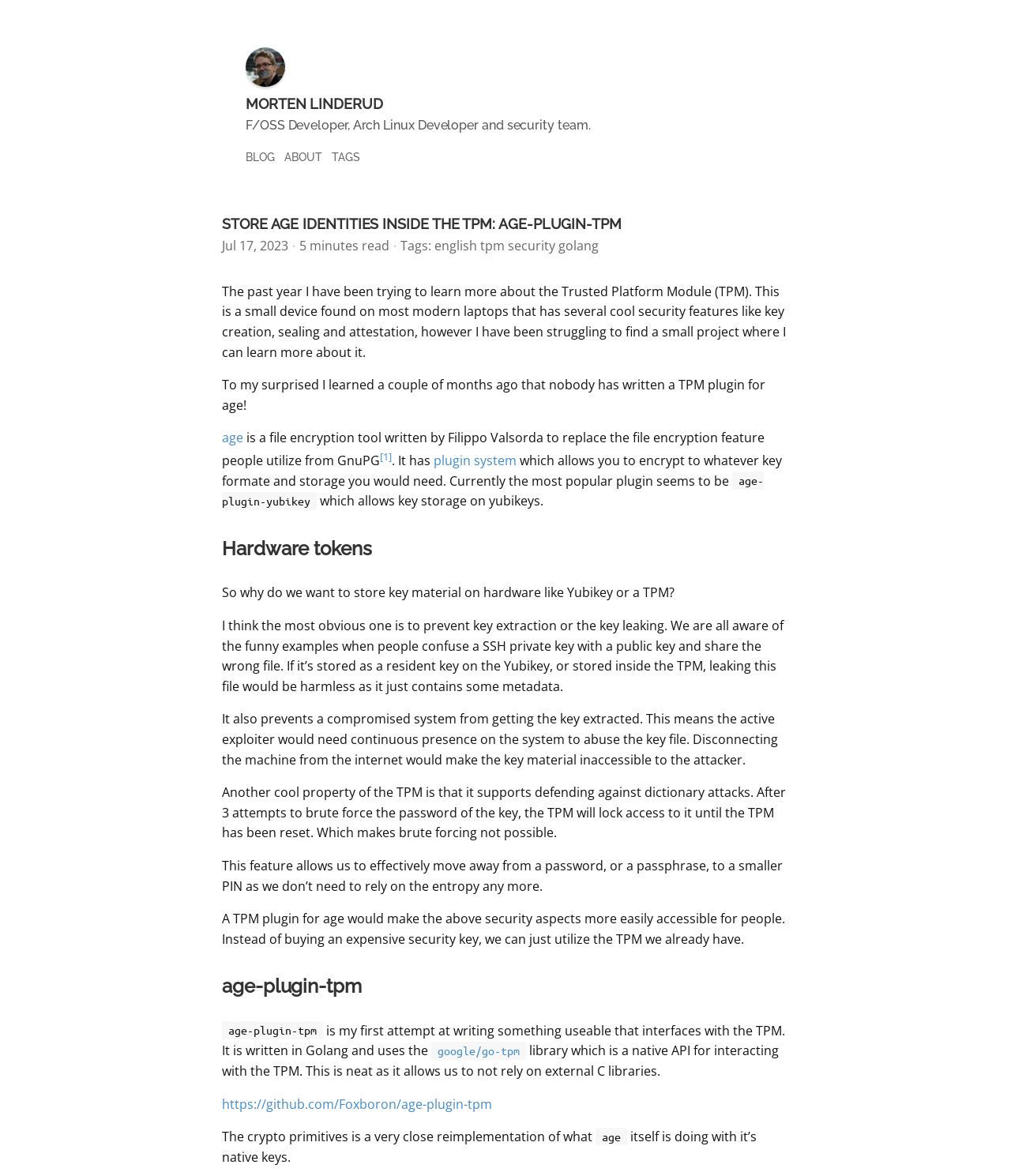Describe the webpage in detail, including text, images, and layout.

This webpage appears to be a blog post about the Trusted Platform Module (TPM) and its potential uses. At the top of the page, there is a navigation menu with links to "BLOG", "ABOUT", and "TAGS". Below this, there is a heading that reads "STORE AGE IDENTITIES INSIDE THE TPM: AGE-PLUGIN-TPM" and a date "Mon Jul 17 2023 18:00:00 CEST". 

To the right of the date, there is a text that indicates the post takes "5 minutes read". Below this, there are tags "english", "tpm", "security", and "golang". 

The main content of the post is divided into sections. The first section discusses the author's experience learning about TPM and their struggle to find a project to work on. The author mentions that they were surprised to find that no one had written a TPM plugin for the file encryption tool "age". 

The next section explains what "age" is and its plugin system, which allows users to encrypt files to various key formats and storage. The author mentions that the most popular plugin is "age-plugin-yubikey", which stores keys on Yubikeys. 

The following section, titled "Hardware tokens", discusses the benefits of storing key material on hardware like Yubikeys or TPMs, including preventing key extraction and leaking, and defending against dictionary attacks. 

The final section, titled "age-plugin-tpm", introduces the author's attempt at writing a TPM plugin for "age", which is written in Golang and uses the "google/go-tpm" library. The author provides a link to the plugin's GitHub repository.